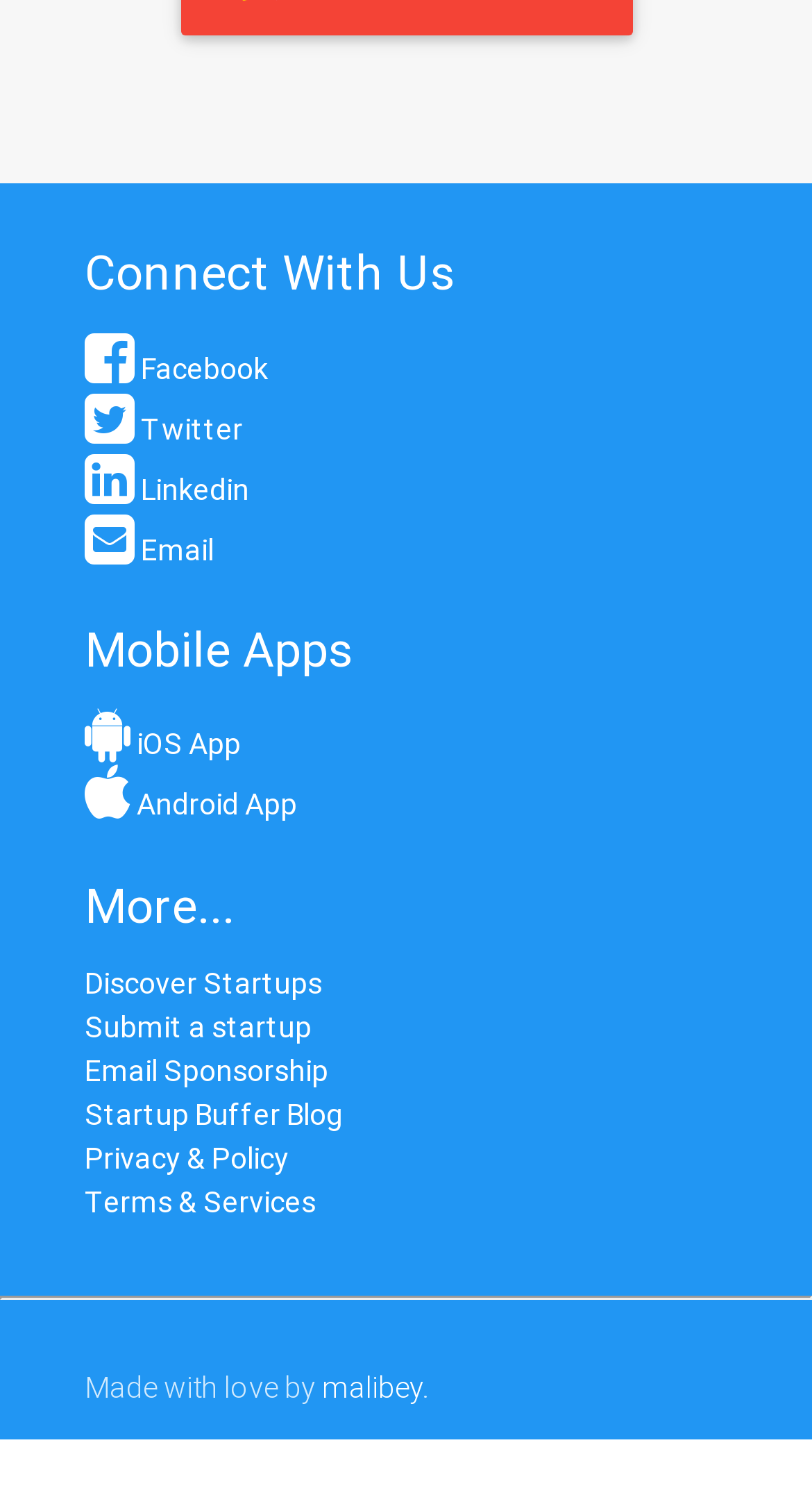Find the bounding box coordinates of the clickable element required to execute the following instruction: "Submit a startup". Provide the coordinates as four float numbers between 0 and 1, i.e., [left, top, right, bottom].

[0.104, 0.67, 0.383, 0.695]